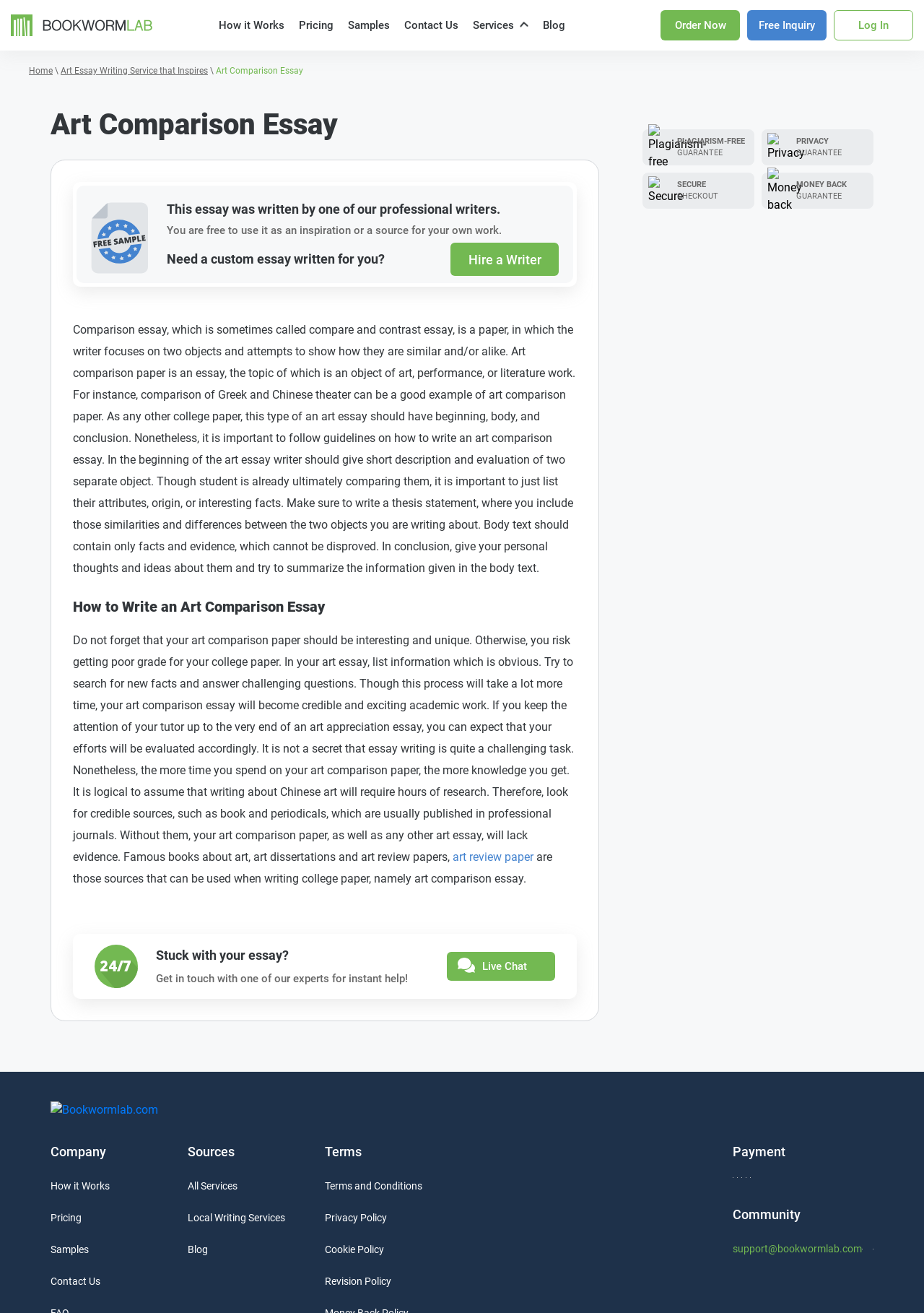Using the element description: "Anthropology", determine the bounding box coordinates. The coordinates should be in the format [left, top, right, bottom], with values between 0 and 1.

[0.34, 0.069, 0.407, 0.085]